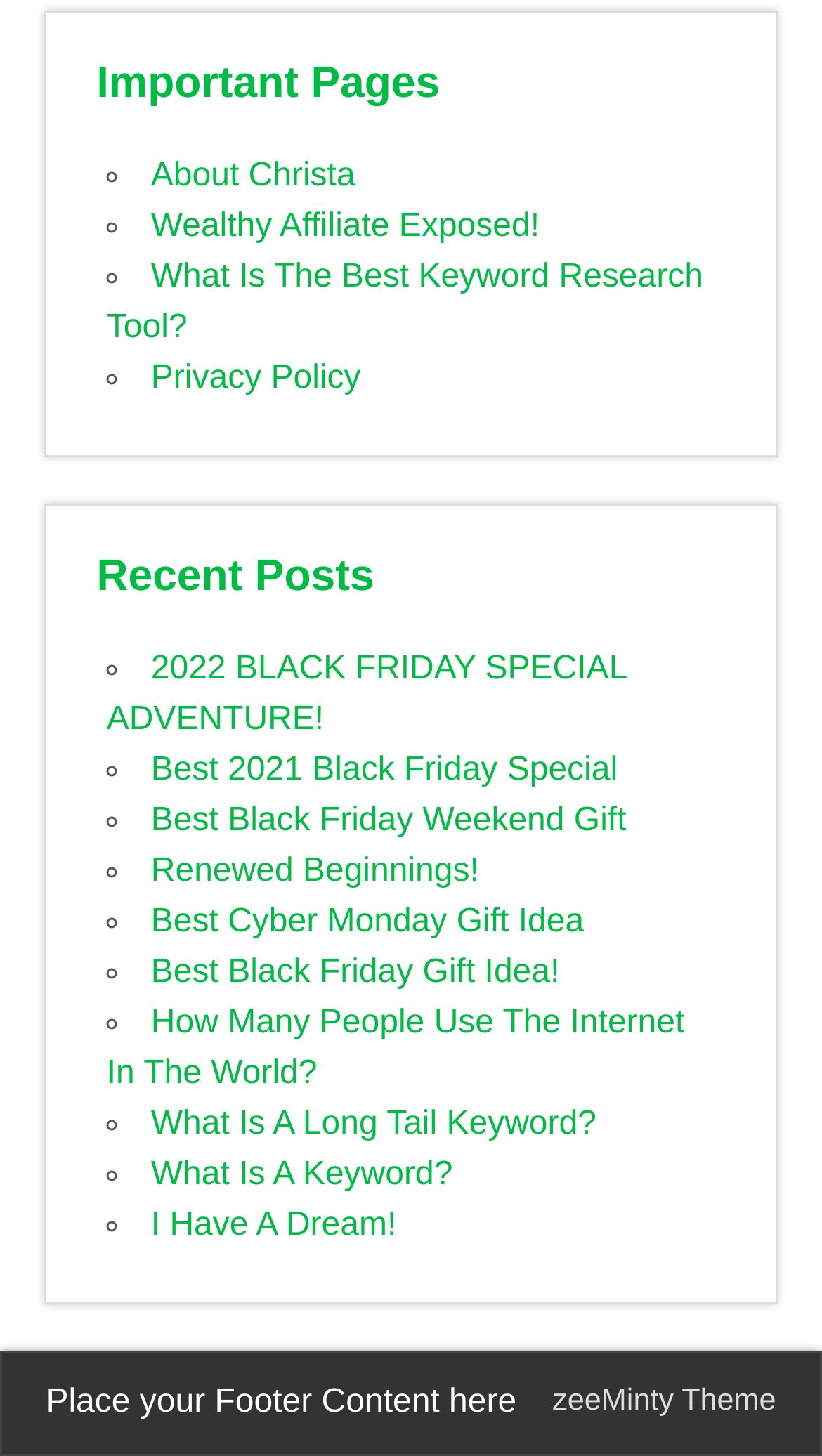How many recent posts are listed?
Give a detailed and exhaustive answer to the question.

The section with the heading 'Recent Posts' contains 9 list items, each with a link to a recent post, indicating that there are 9 recent posts listed.